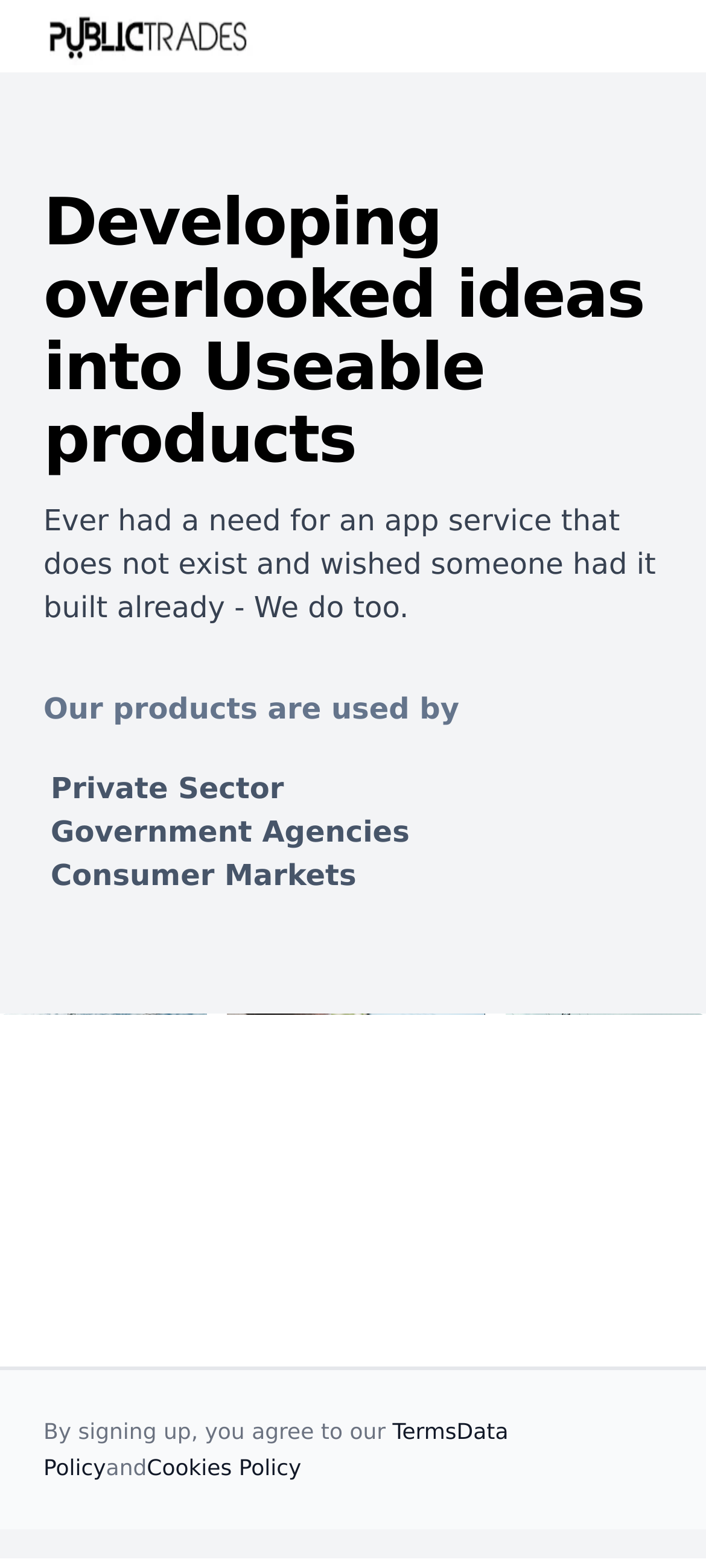What kind of entities use PublicTrades products?
Please respond to the question with as much detail as possible.

According to the webpage, PublicTrades products are used by three types of entities: Private Sector, Government Agencies, and Consumer Markets, which are listed below the introductory text.